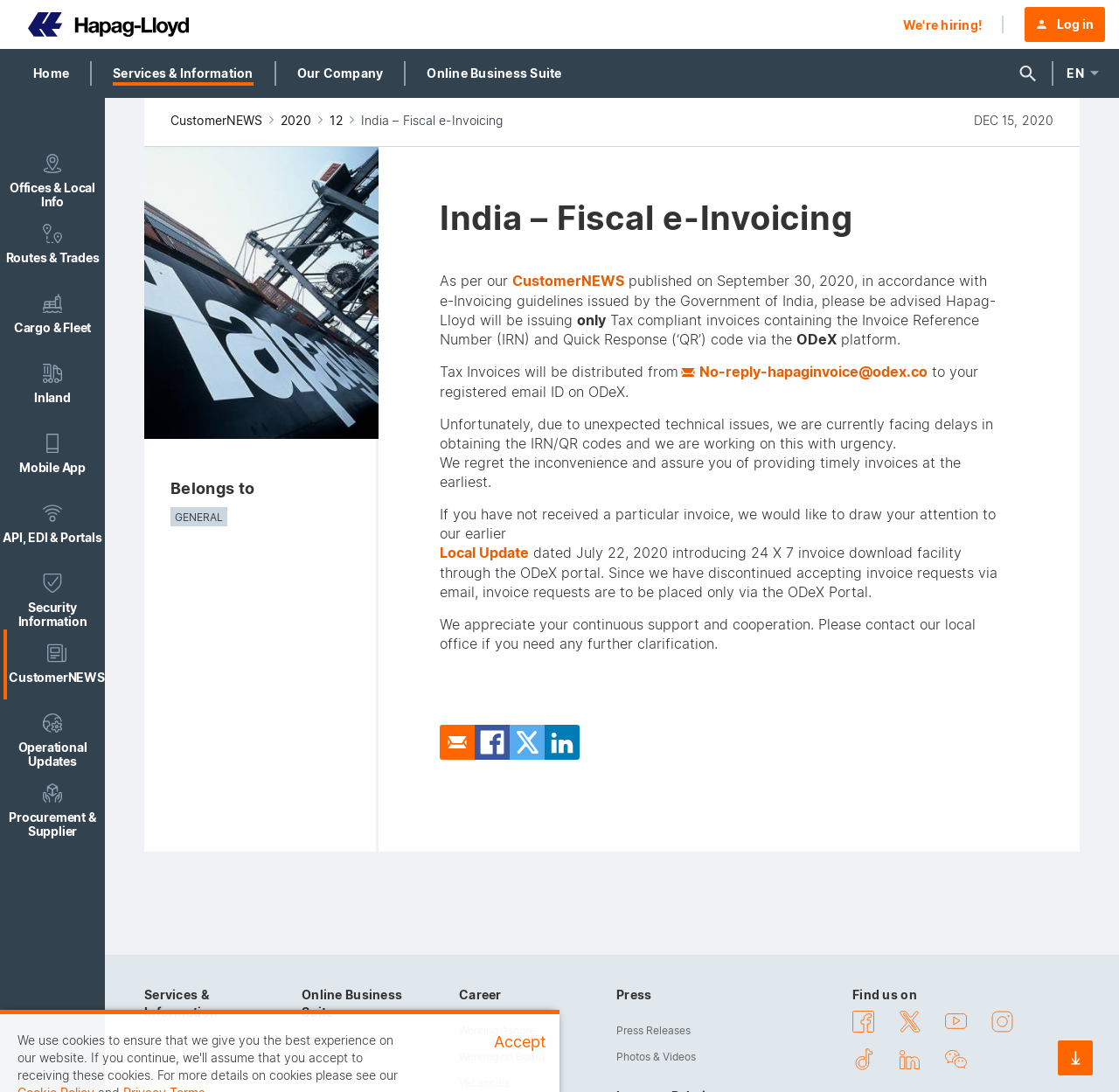Please specify the bounding box coordinates of the region to click in order to perform the following instruction: "Click on the 'Log in' link".

[0.916, 0.006, 0.988, 0.038]